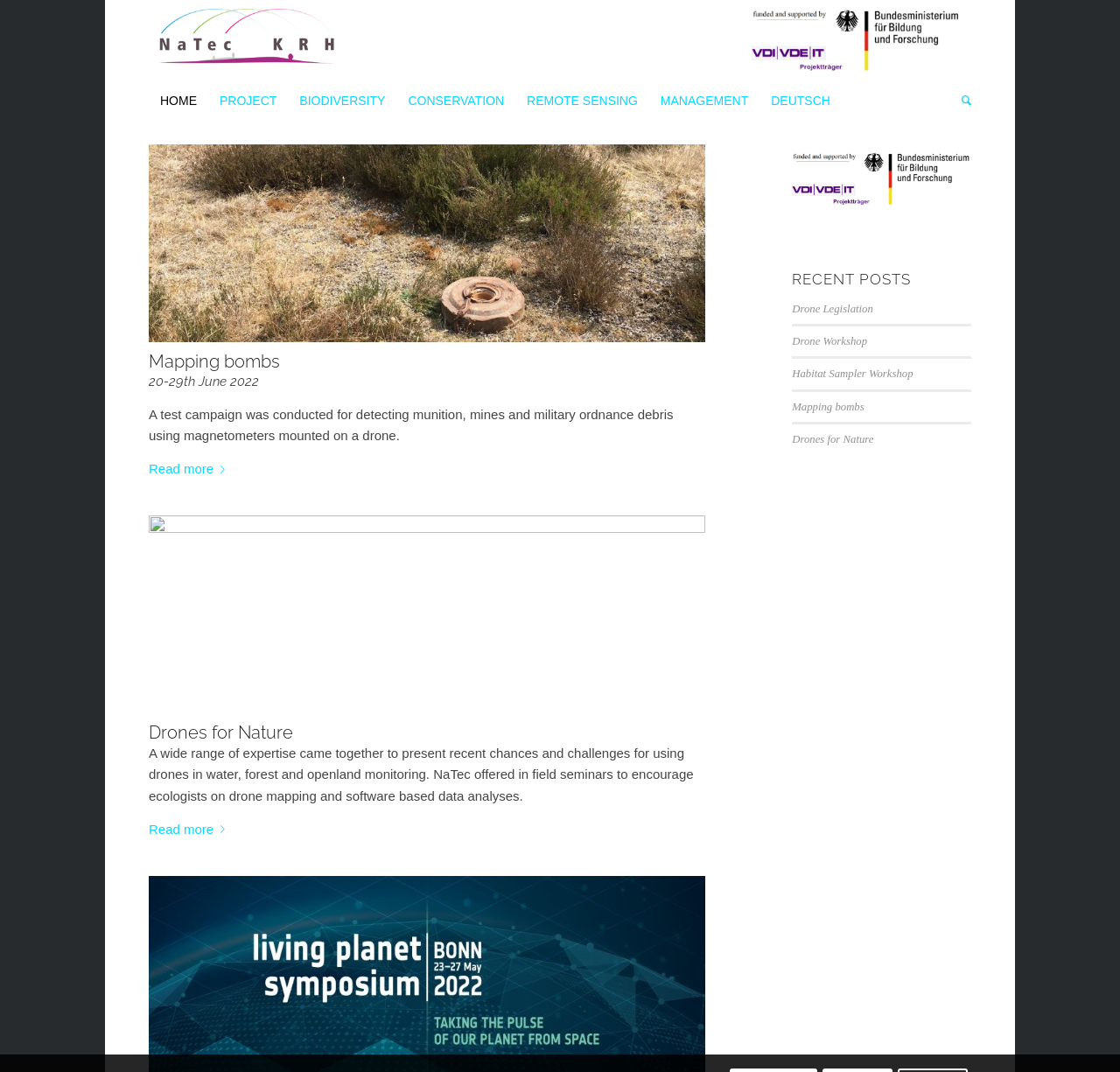Can you give a detailed response to the following question using the information from the image? Is there a search function on the webpage?

I looked at the menu items and found a menu item with the text 'Search'. This indicates that there is a search function on the webpage.